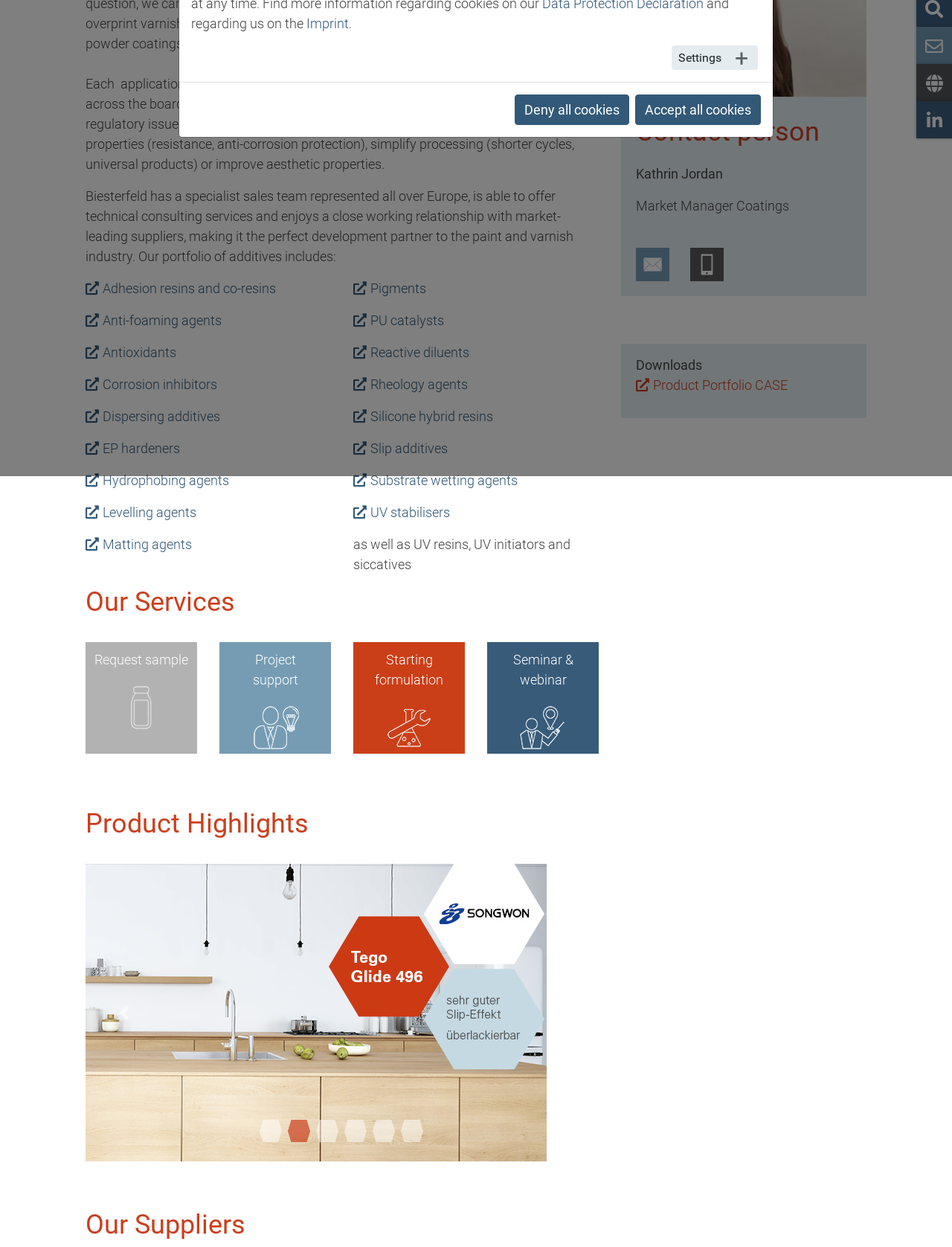Bounding box coordinates are given in the format (top-left x, top-left y, bottom-right x, bottom-right y). All values should be floating point numbers between 0 and 1. Provide the bounding box coordinate for the UI element described as: Terms of Use

None